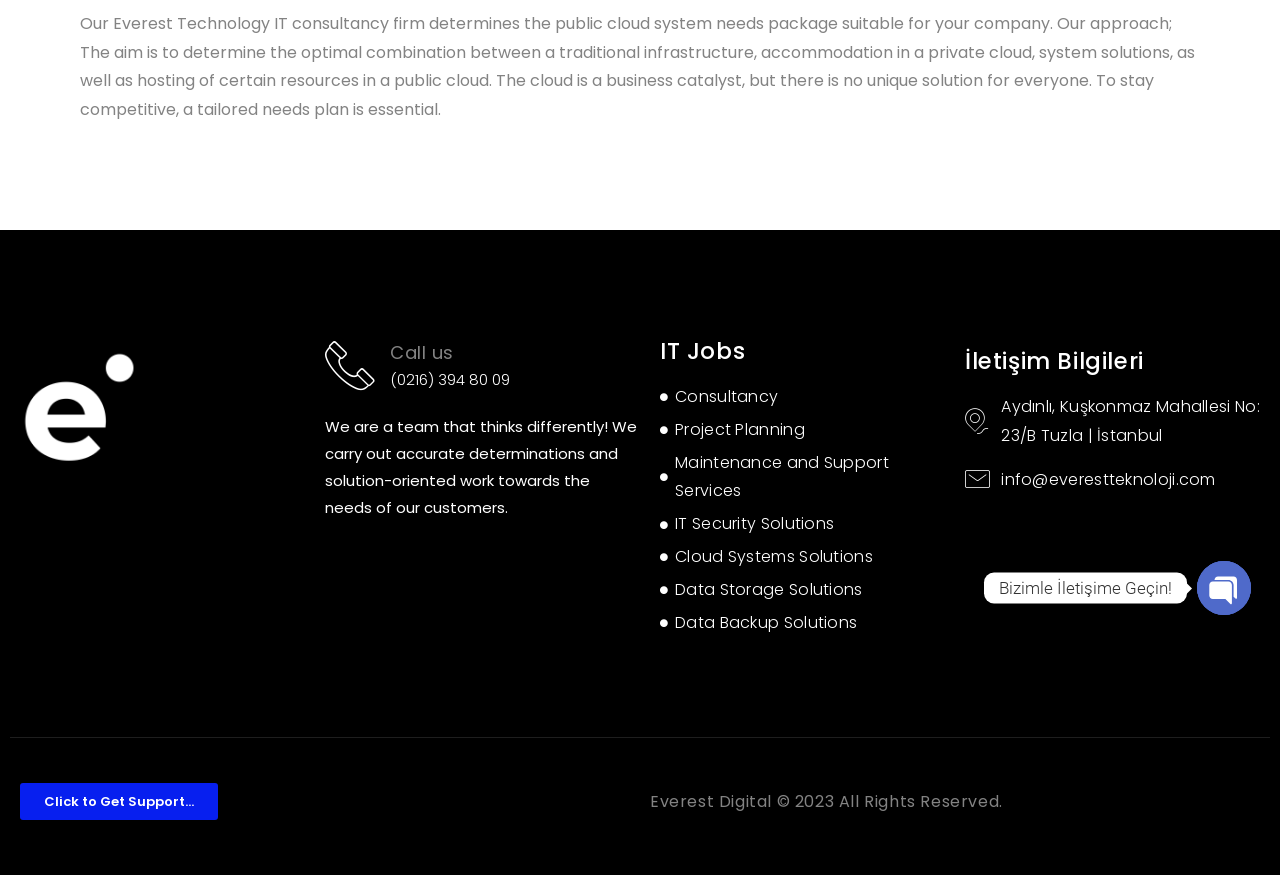Determine the bounding box coordinates of the UI element described by: "info@everestteknoloji.com".

[0.754, 0.532, 0.984, 0.565]